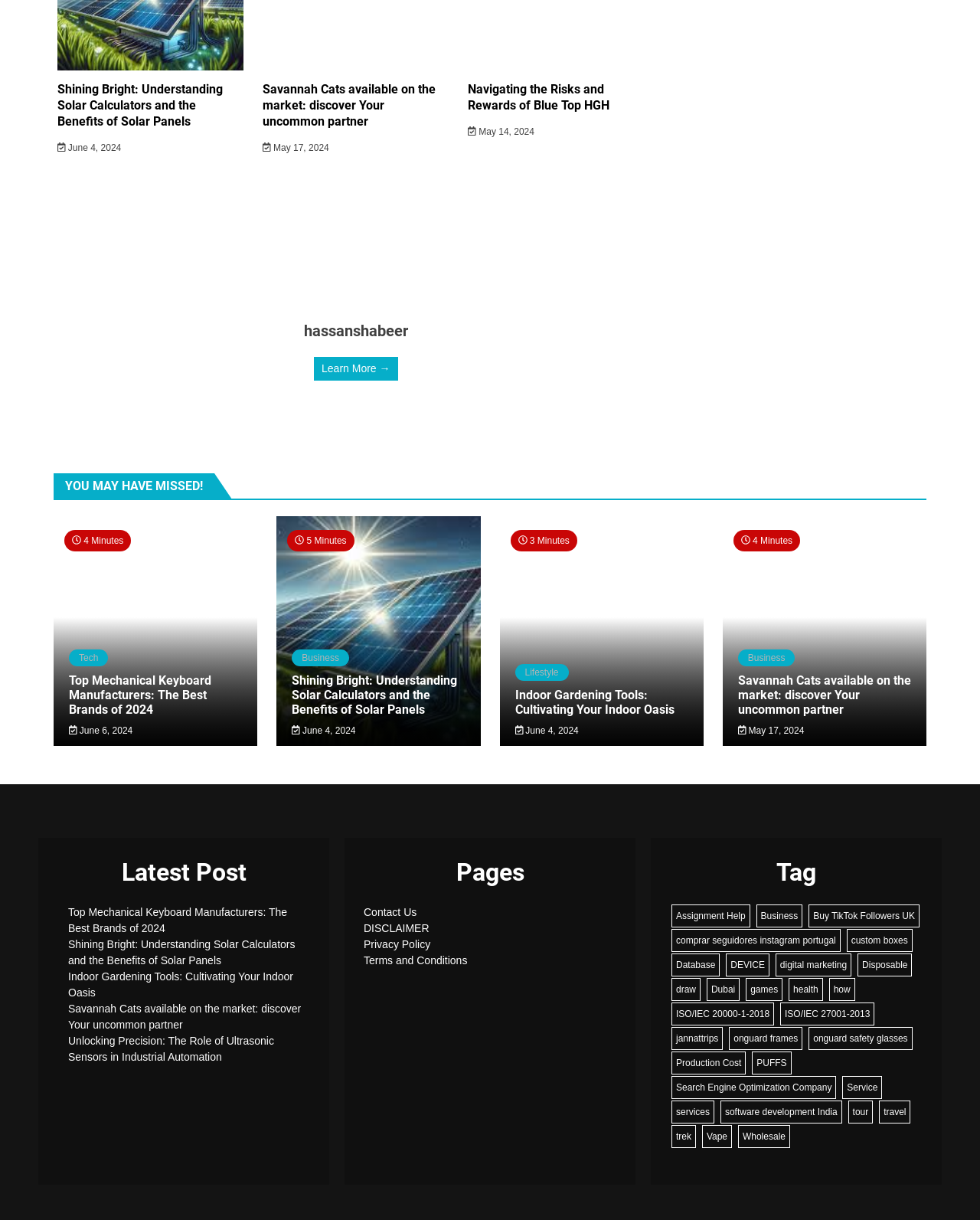Locate the bounding box of the UI element based on this description: "May 17, 2024". Provide four float numbers between 0 and 1 as [left, top, right, bottom].

[0.268, 0.116, 0.336, 0.125]